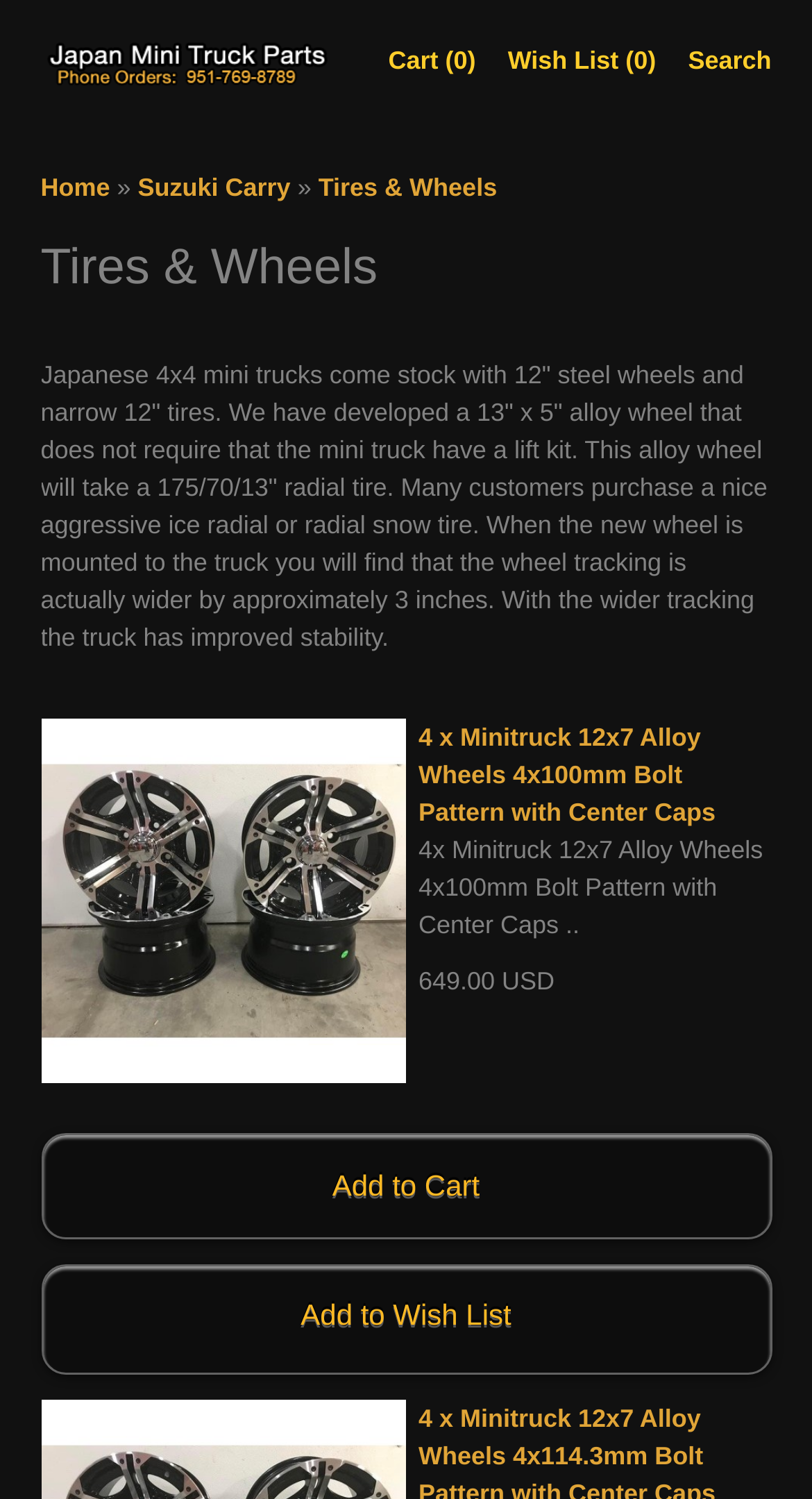Use a single word or phrase to respond to the question:
How many alloy wheels are included in the product?

4